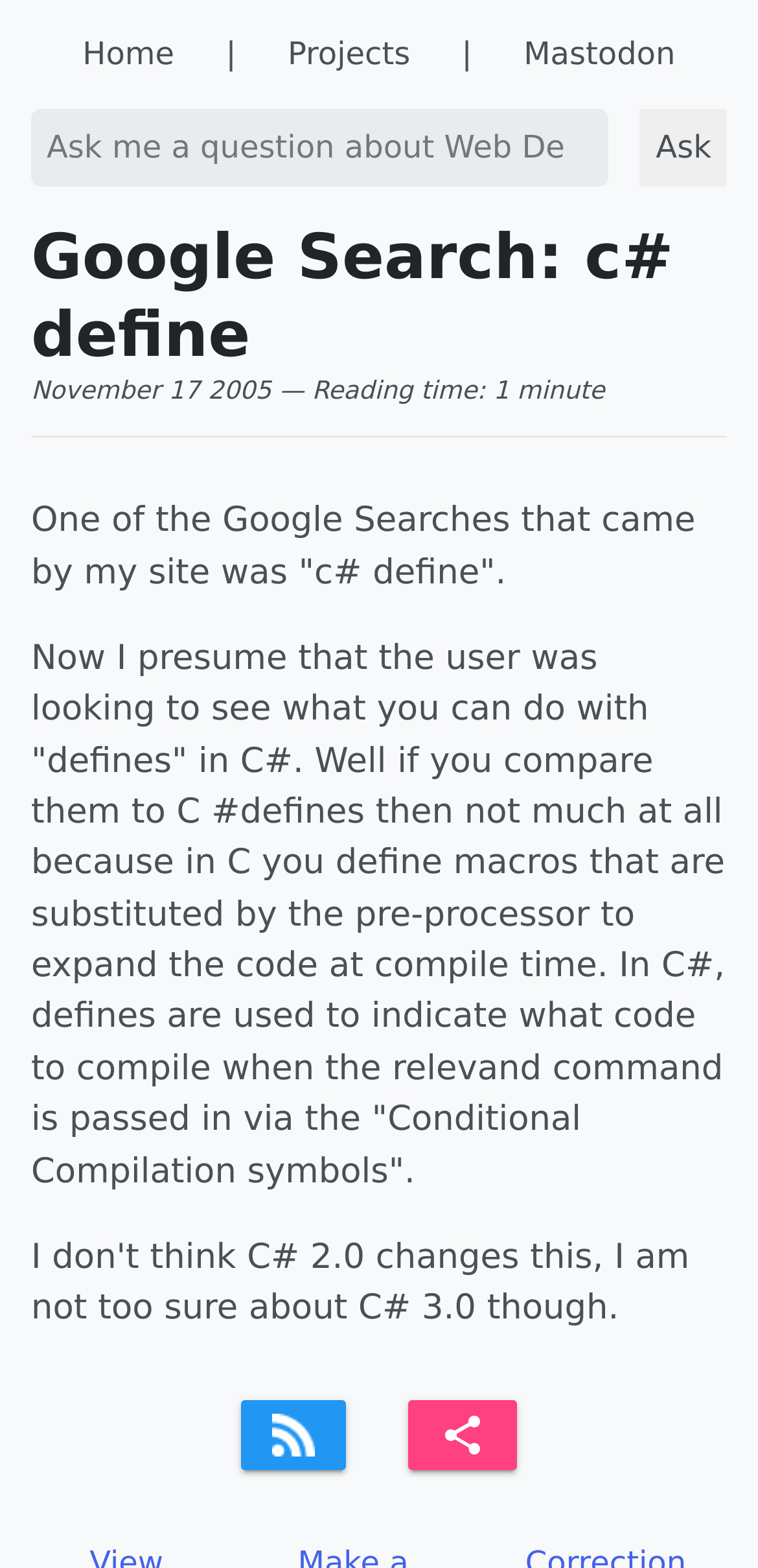What is the author talking about in this article? Please answer the question using a single word or phrase based on the image.

C# defines